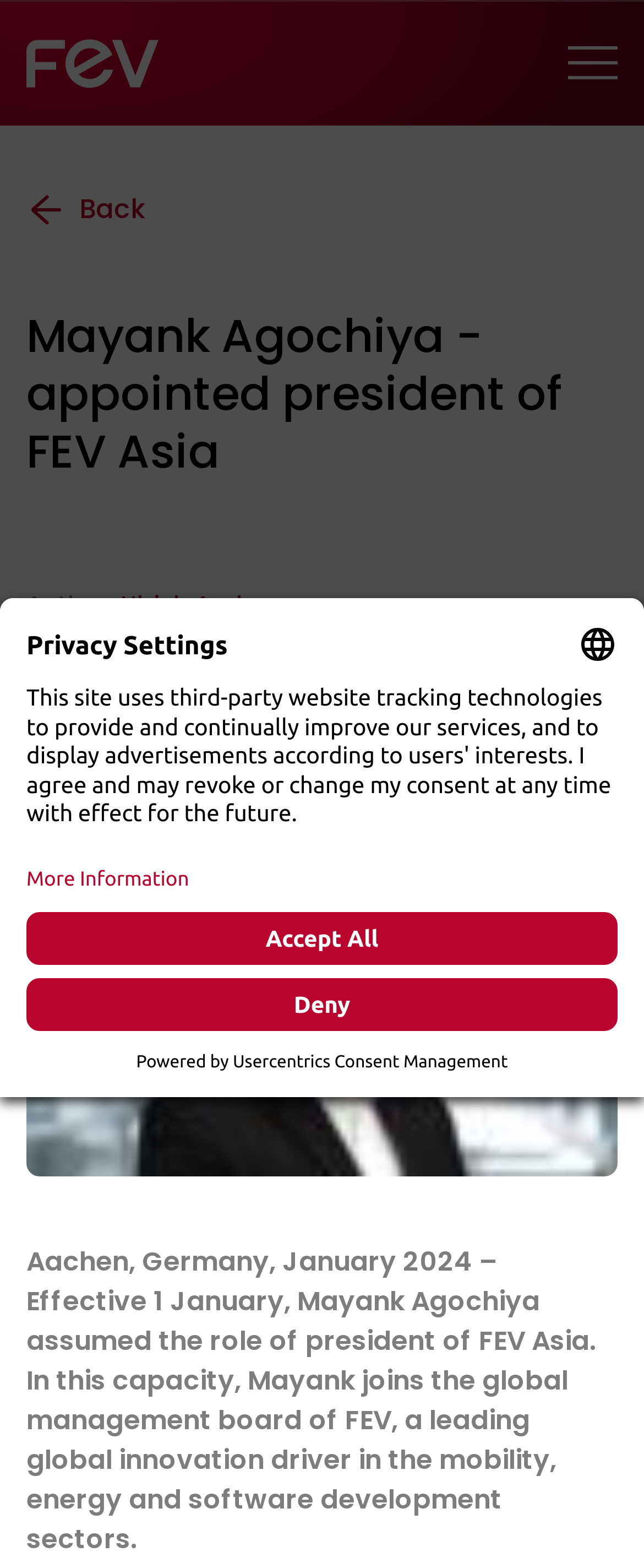Provide the bounding box coordinates of the section that needs to be clicked to accomplish the following instruction: "Read the press release."

[0.041, 0.44, 0.141, 0.461]